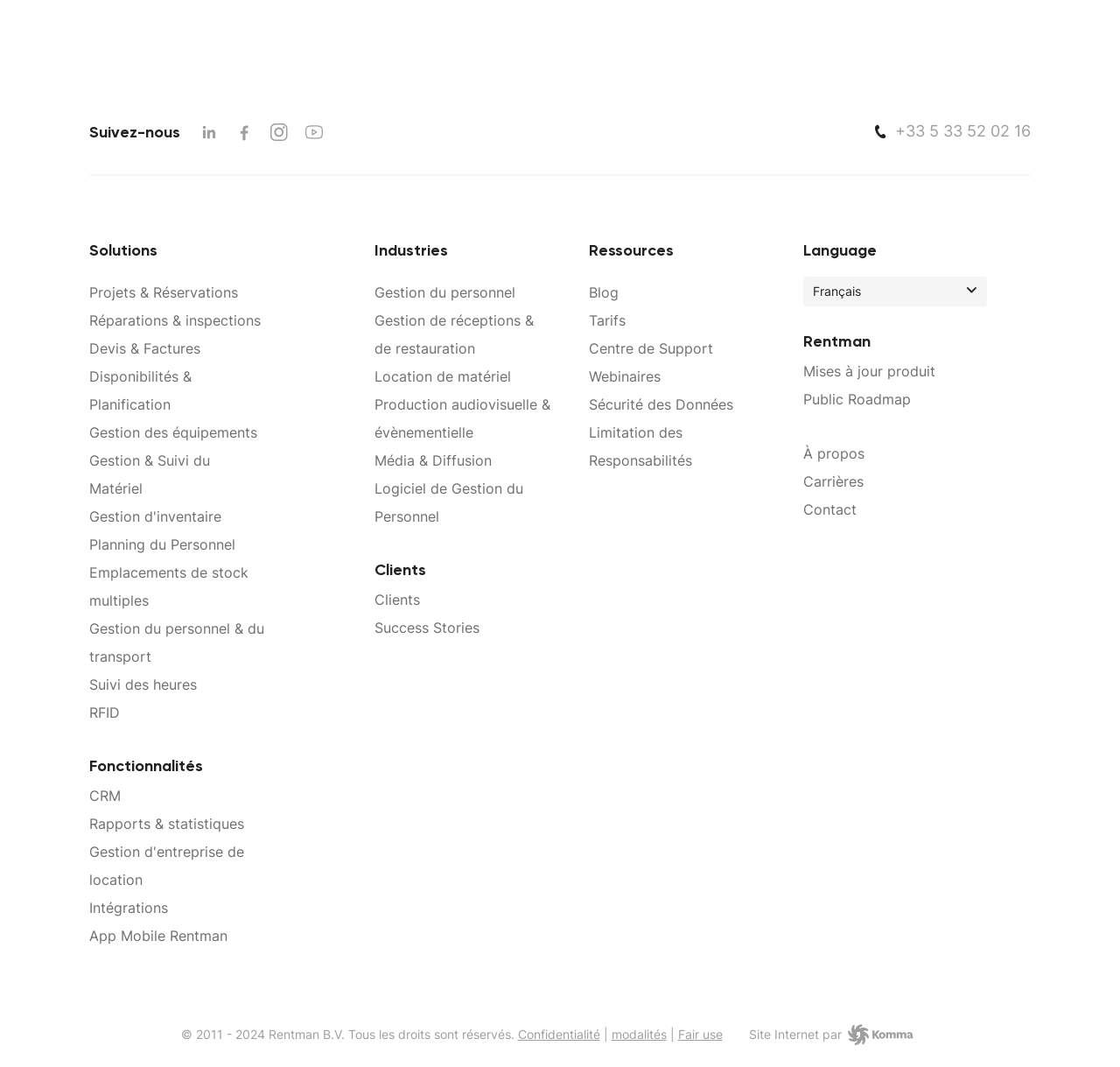Respond to the question below with a concise word or phrase:
What is the phone number listed?

+33 5 33 52 02 16